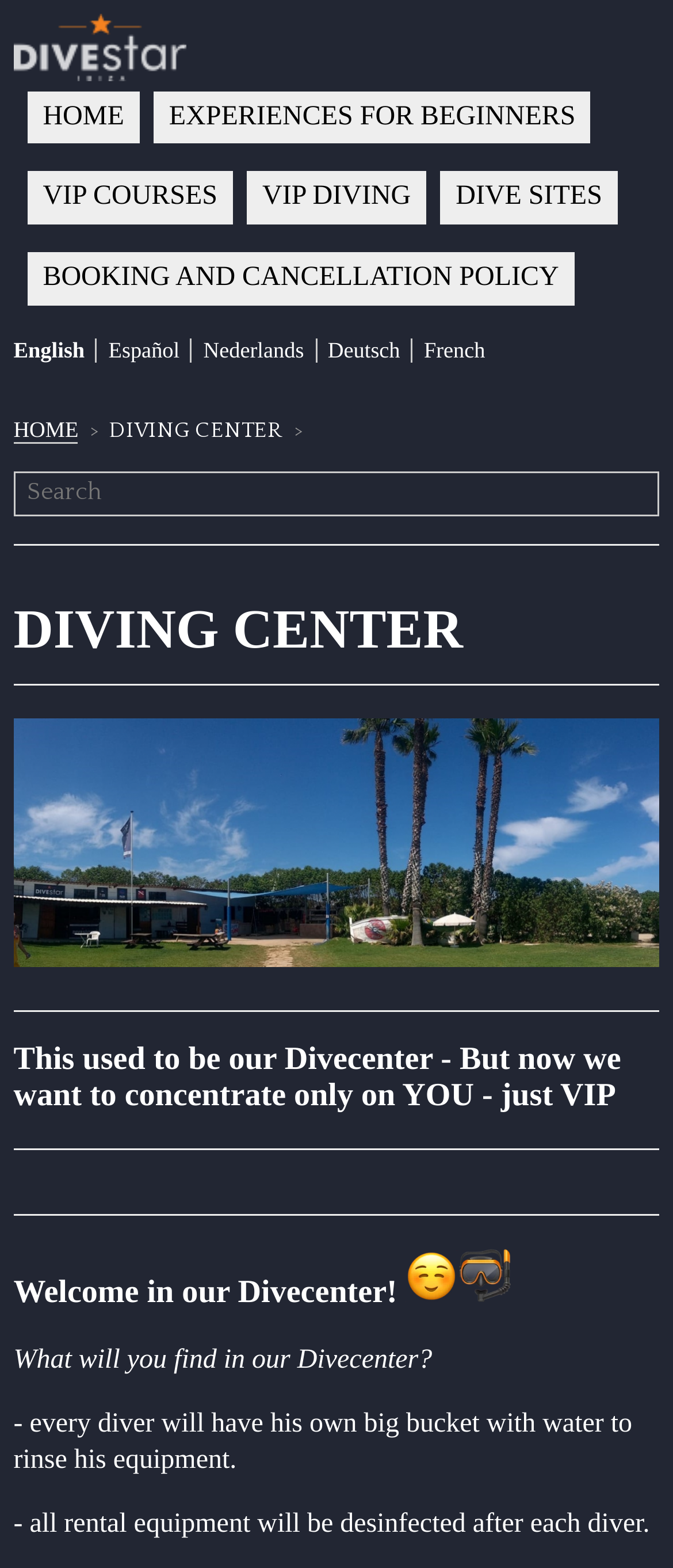Provide the bounding box coordinates for the area that should be clicked to complete the instruction: "Search for something".

[0.02, 0.301, 0.98, 0.33]